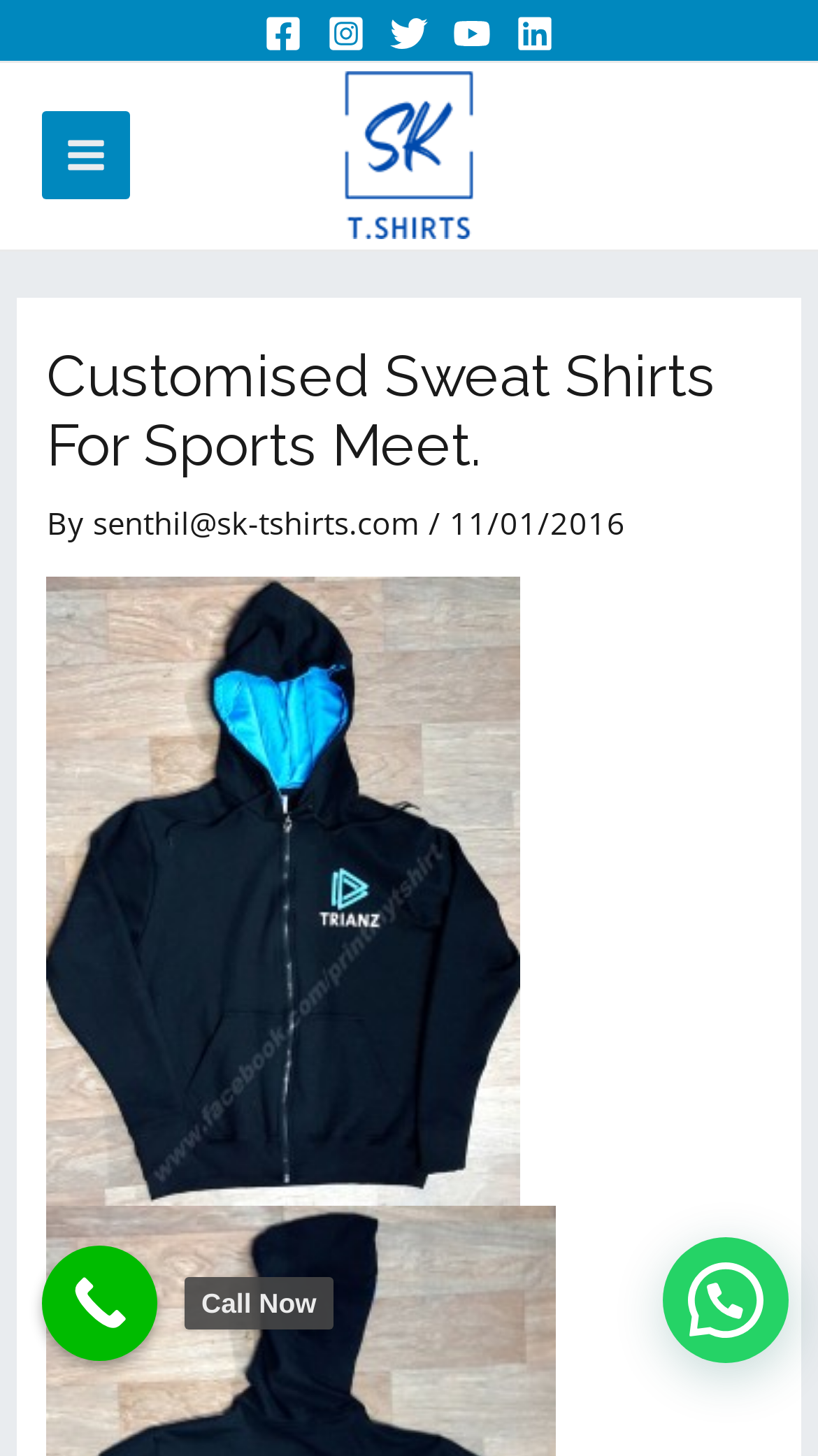Please locate the bounding box coordinates of the element that needs to be clicked to achieve the following instruction: "Call now". The coordinates should be four float numbers between 0 and 1, i.e., [left, top, right, bottom].

[0.051, 0.855, 0.192, 0.935]